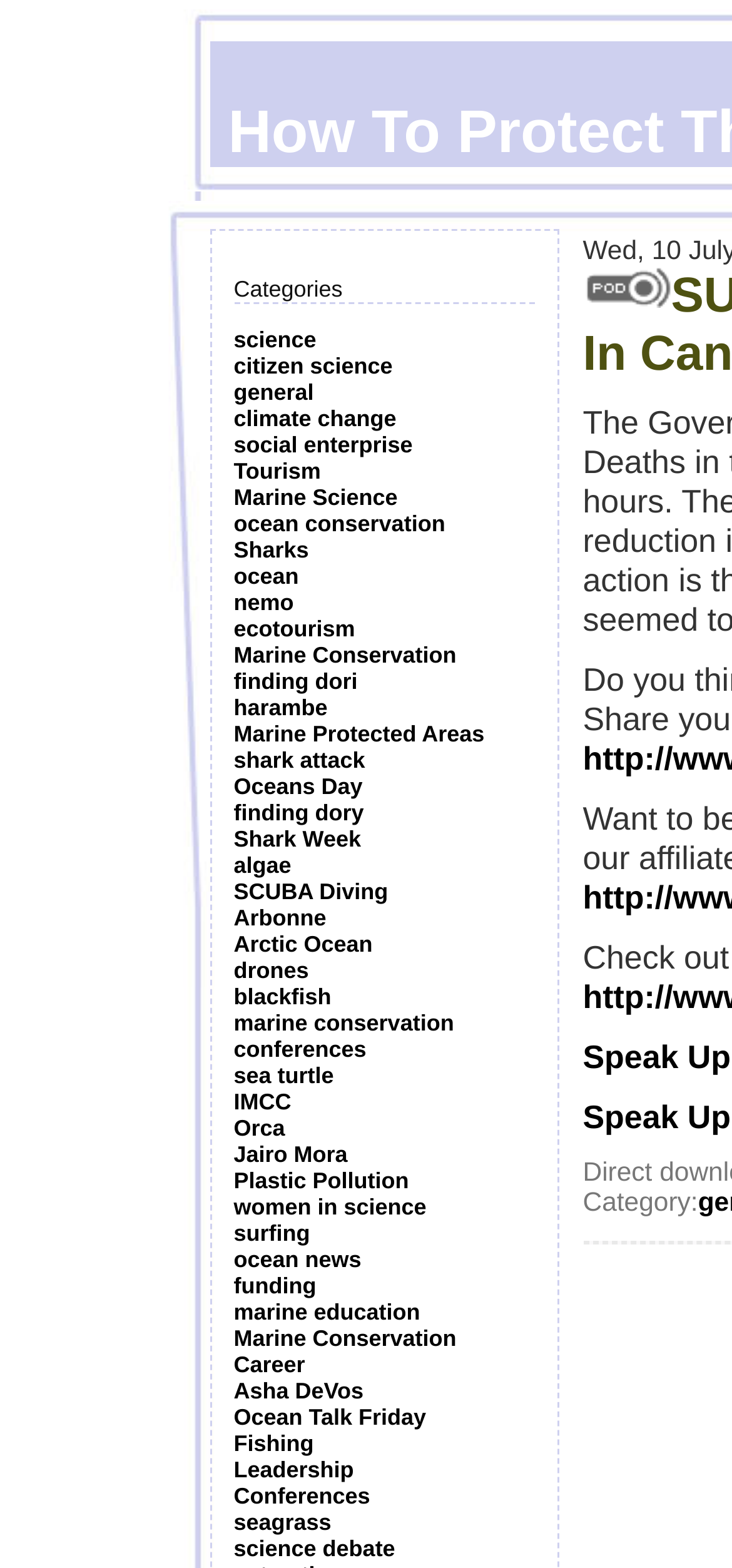Locate the bounding box coordinates of the clickable element to fulfill the following instruction: "Check Terms & Conditions". Provide the coordinates as four float numbers between 0 and 1 in the format [left, top, right, bottom].

None